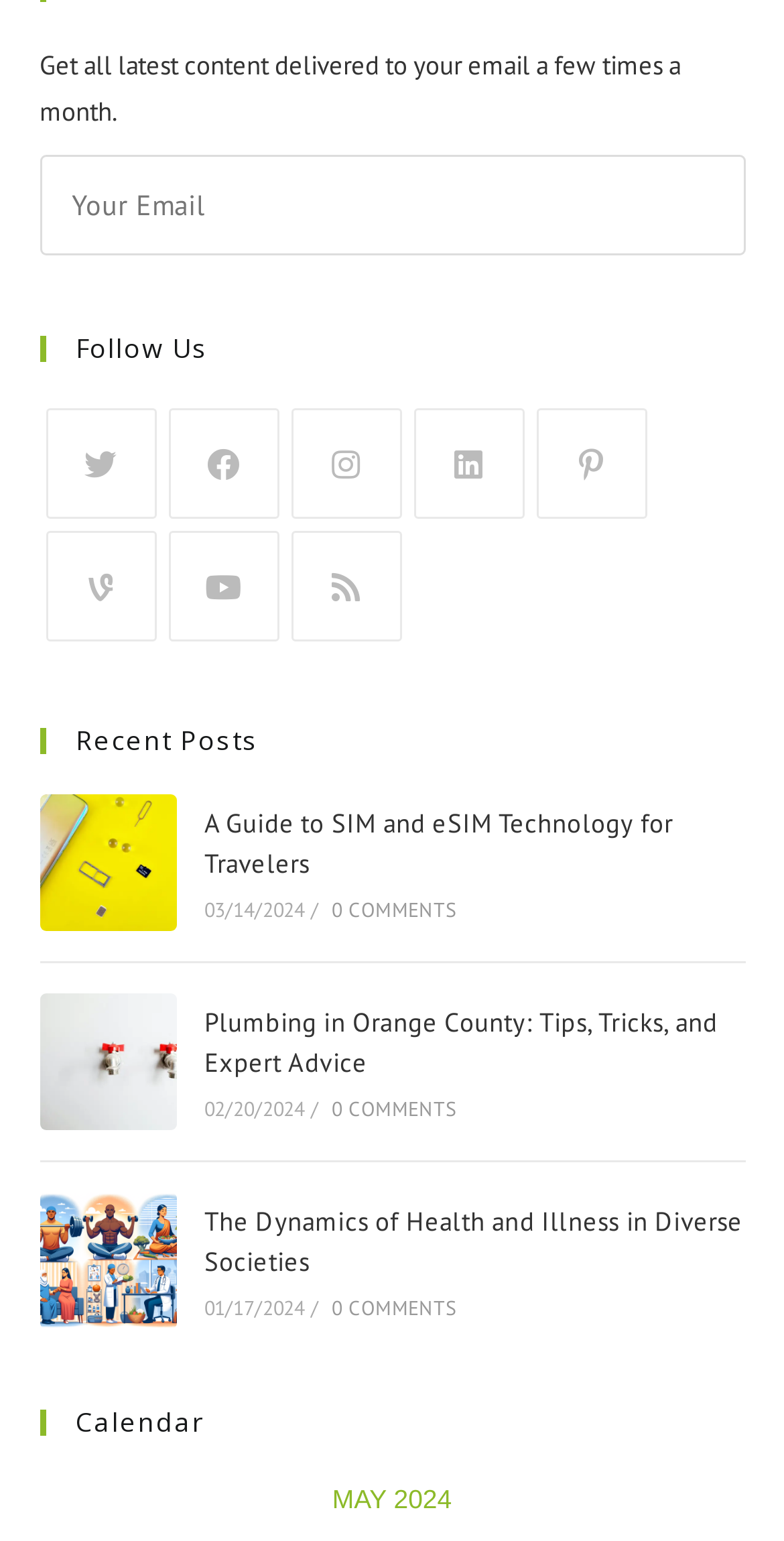Bounding box coordinates are specified in the format (top-left x, top-left y, bottom-right x, bottom-right y). All values are floating point numbers bounded between 0 and 1. Please provide the bounding box coordinate of the region this sentence describes: 0 Comments

[0.423, 0.711, 0.582, 0.728]